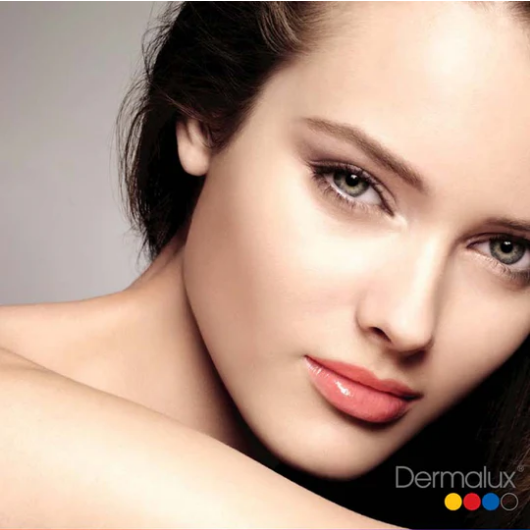What is the purpose of the Dermalux therapy?
Using the image as a reference, give an elaborate response to the question.

The purpose of the Dermalux therapy is skin rejuvenation, as mentioned in the caption, which also highlights its effectiveness in acne treatment and reduction of fine lines and pigmentation.